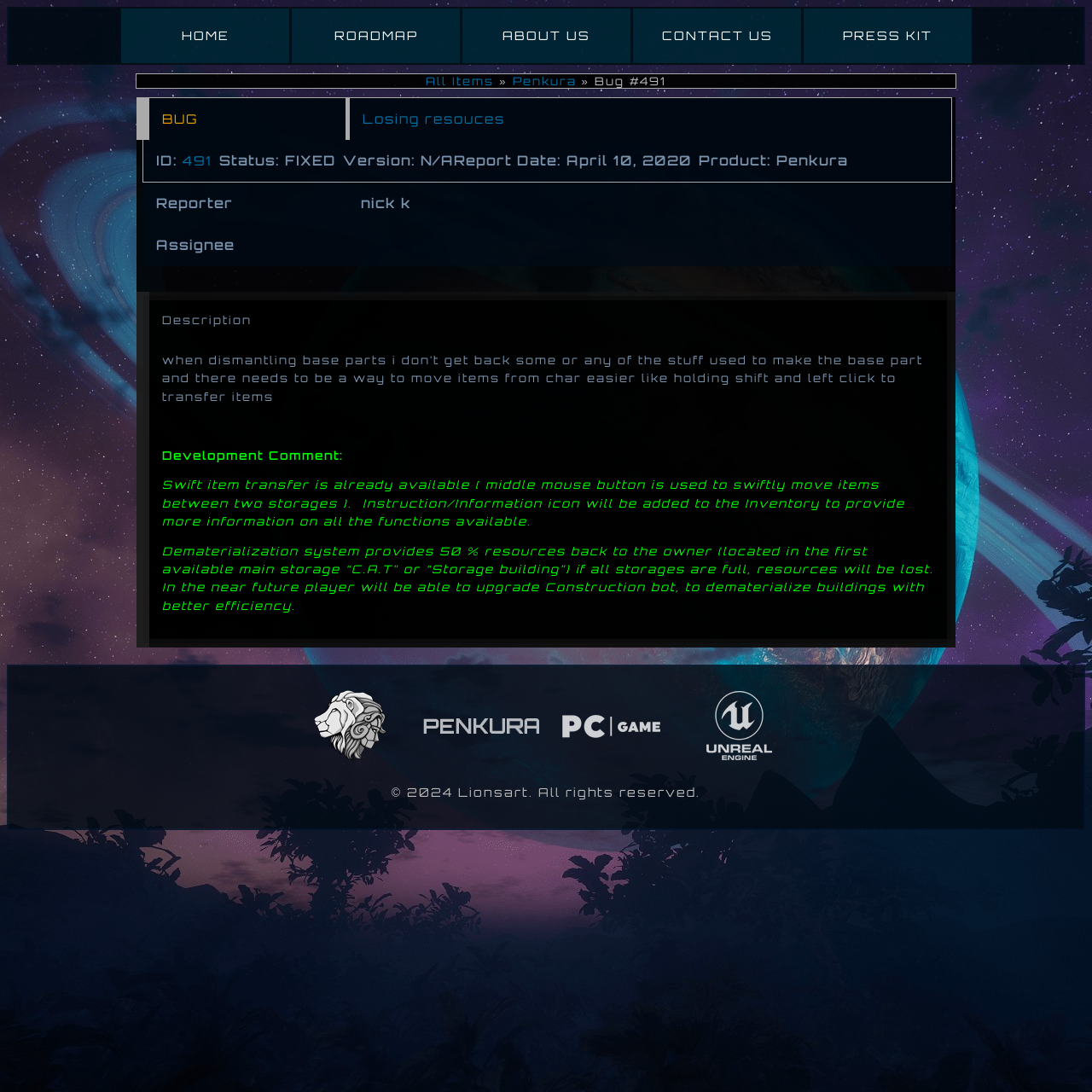Find and specify the bounding box coordinates that correspond to the clickable region for the instruction: "Check Losing resources".

[0.332, 0.102, 0.462, 0.116]